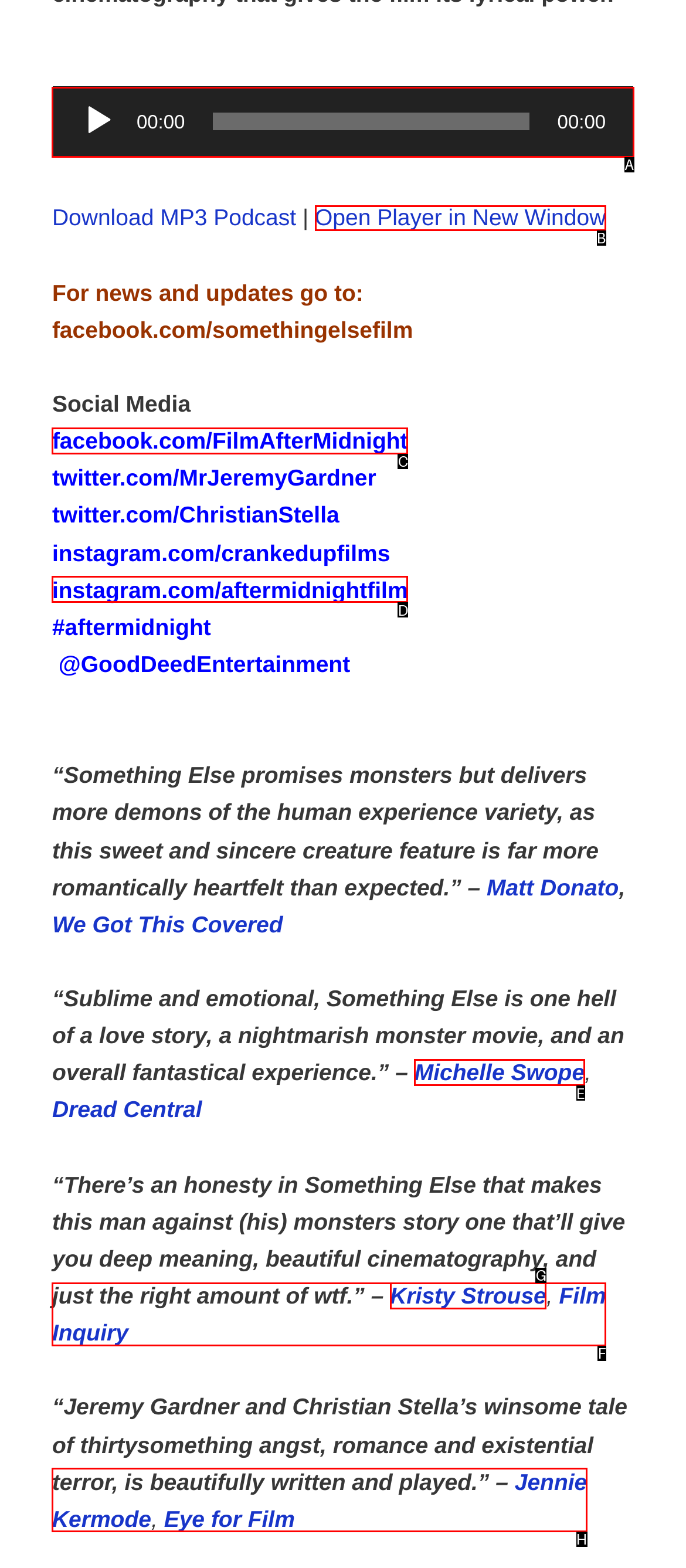Select the letter of the UI element you need to click to complete this task: Open Player in New Window.

B